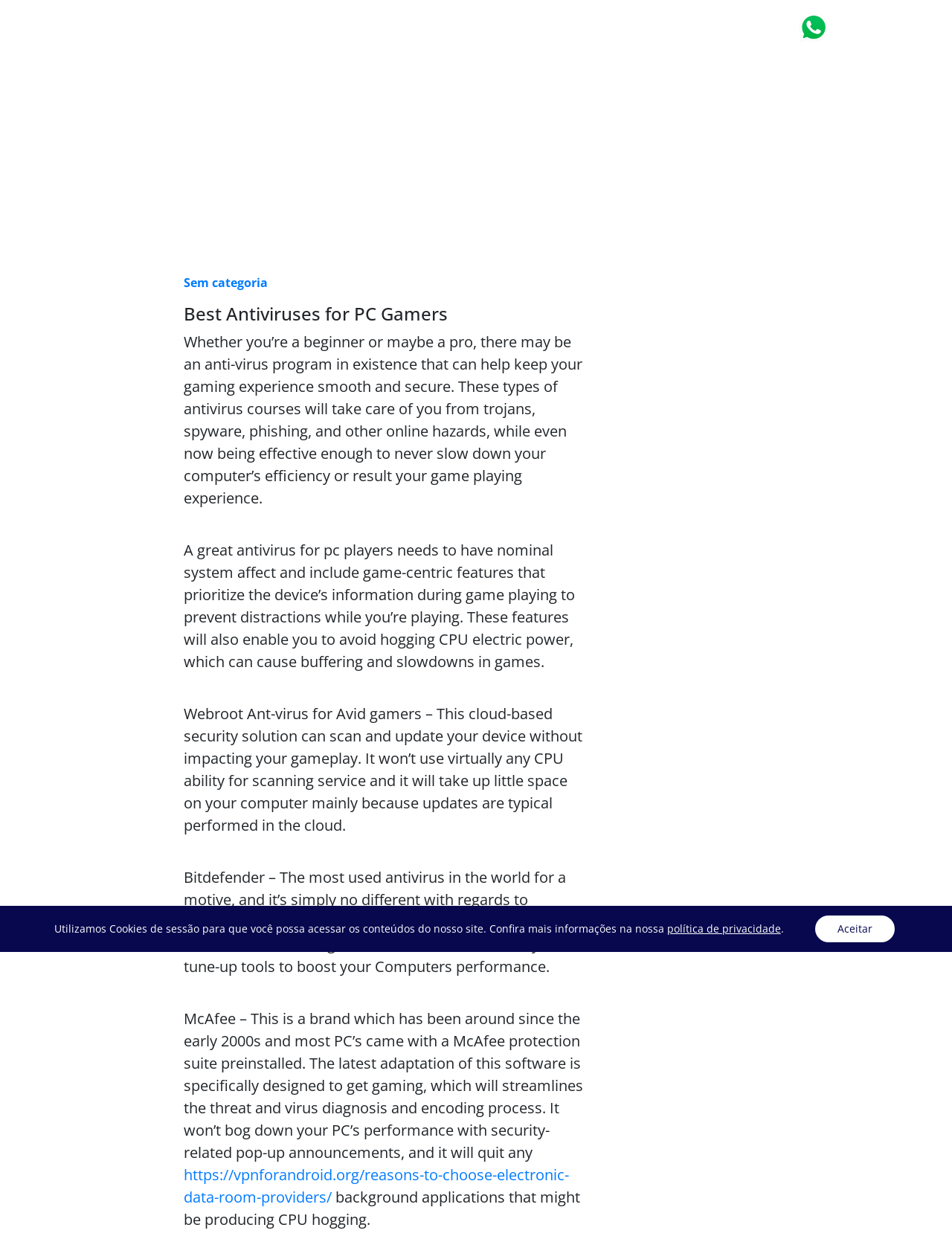Find the bounding box coordinates of the clickable area that will achieve the following instruction: "Click the 'ícone do whatsapp' link".

[0.838, 0.014, 0.871, 0.027]